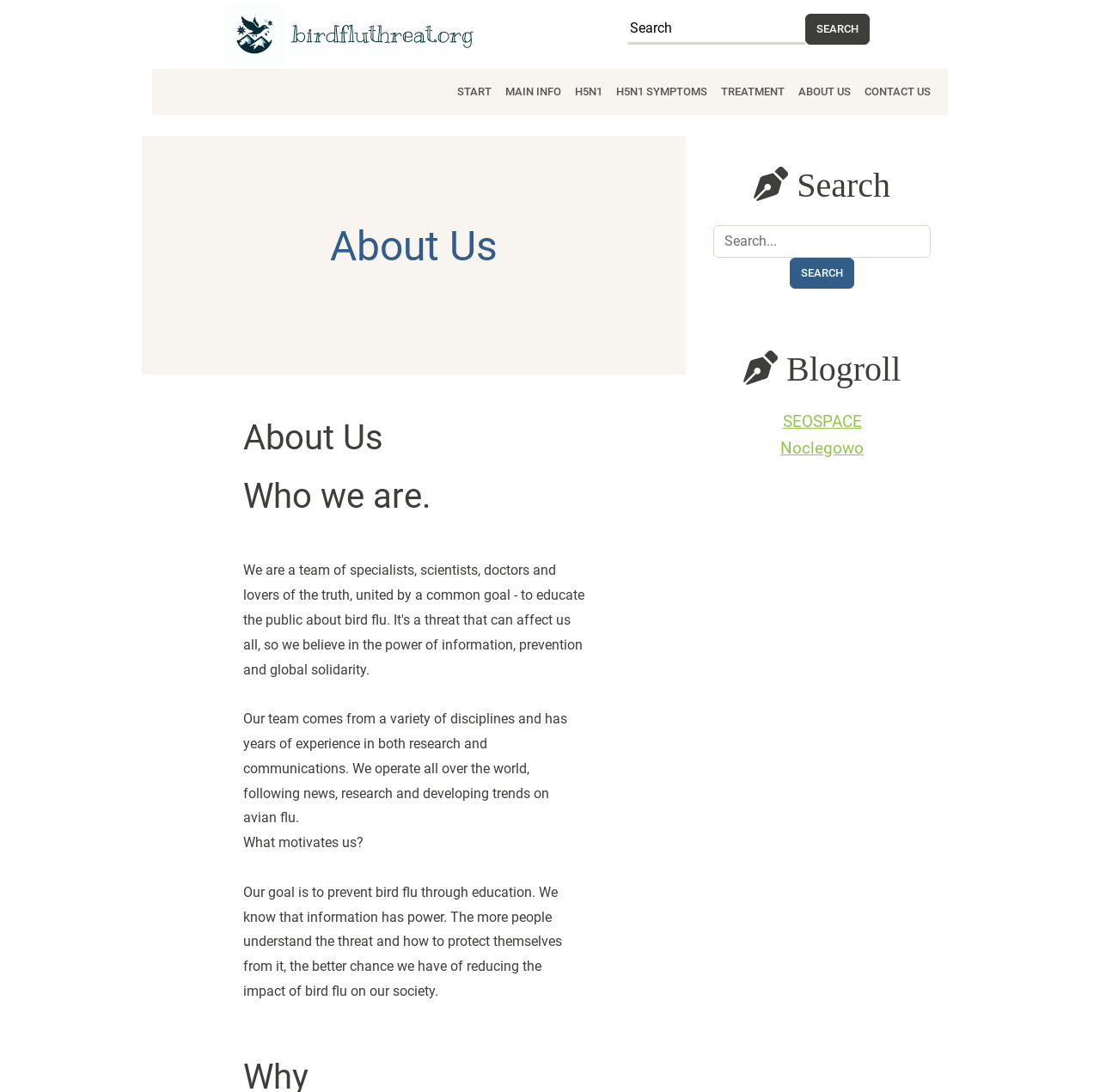Locate the bounding box coordinates of the element that should be clicked to fulfill the instruction: "contact us".

[0.78, 0.069, 0.852, 0.099]